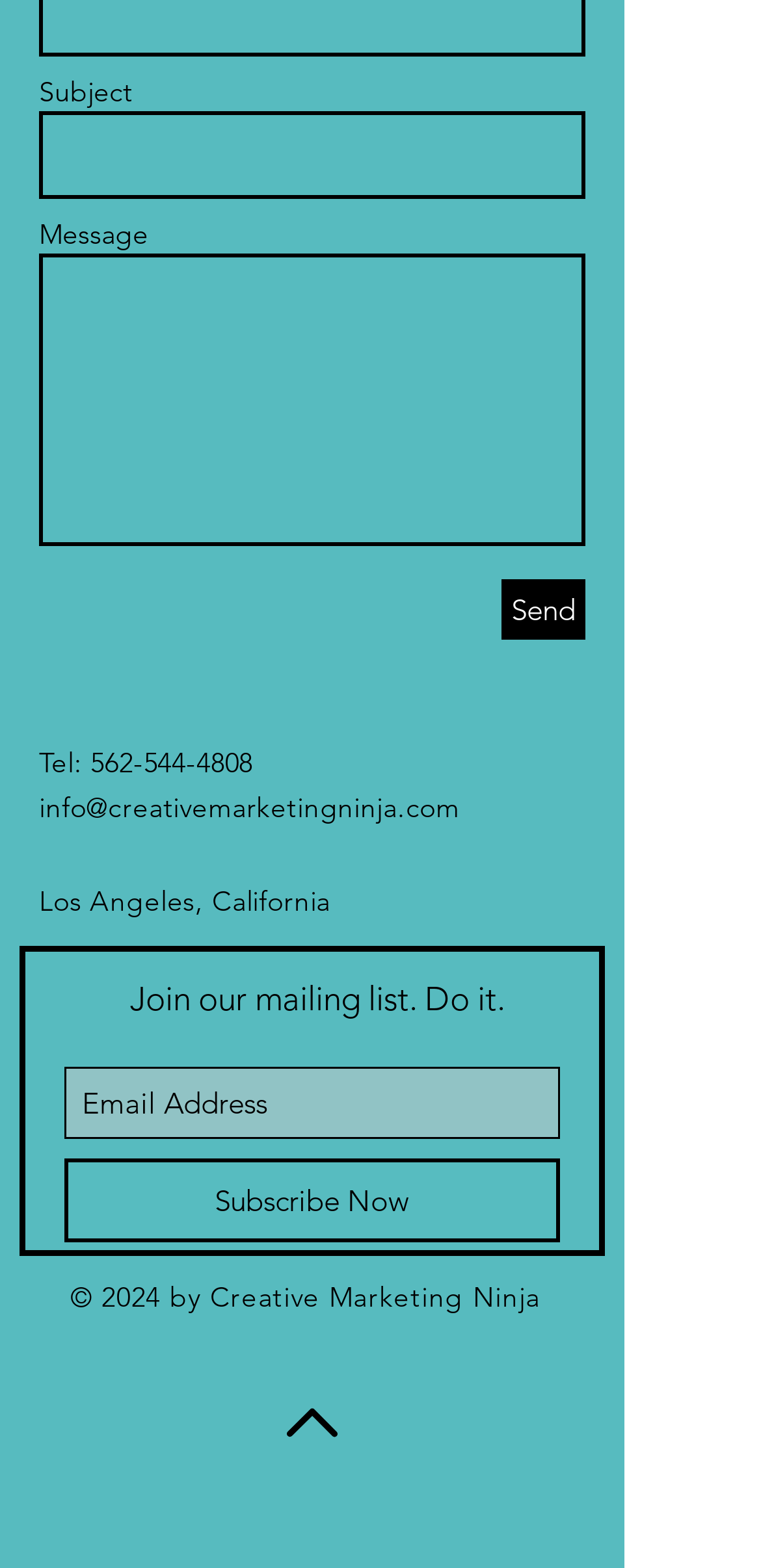Please identify the bounding box coordinates of where to click in order to follow the instruction: "Type message".

[0.051, 0.161, 0.769, 0.348]